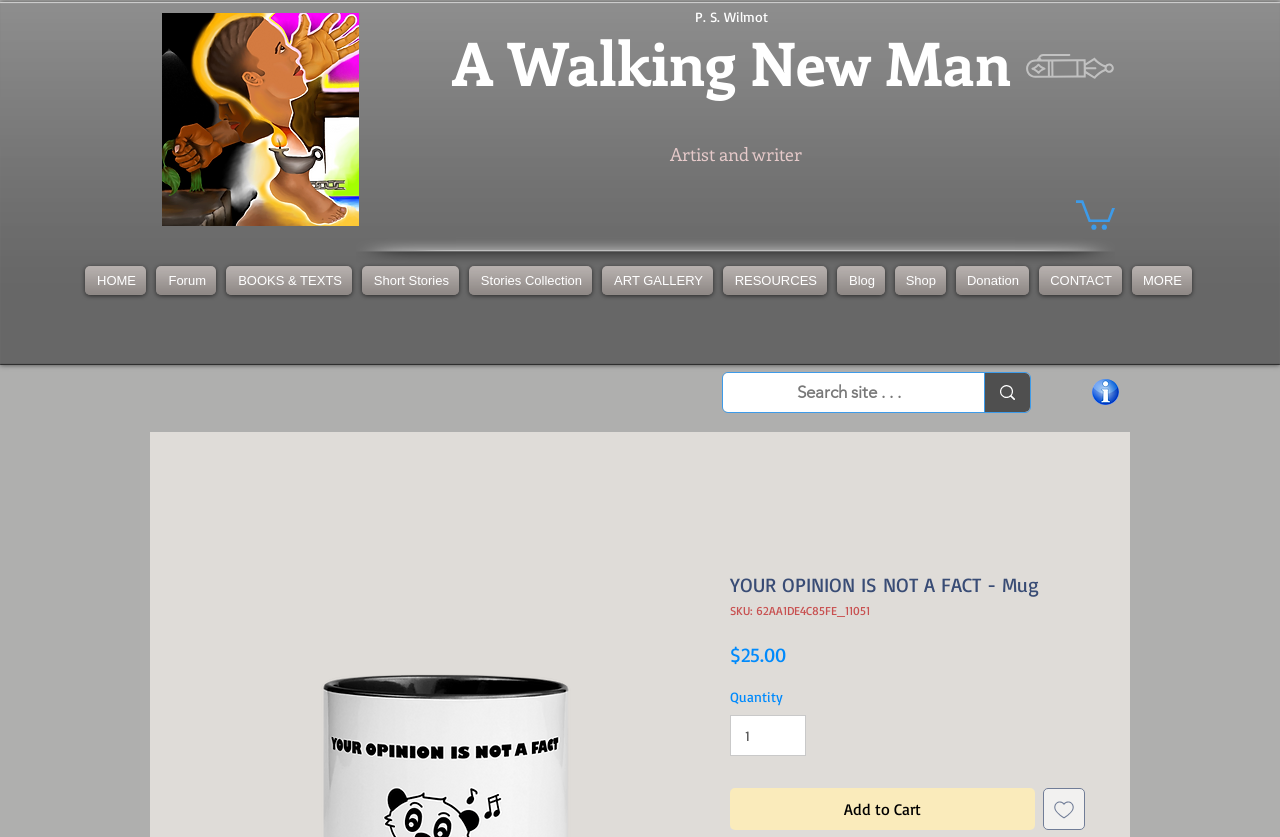What is the price of the 'YOUR OPINION IS NOT A FACT - Mug'?
Using the details from the image, give an elaborate explanation to answer the question.

I found the answer by looking at the static text element with the content '$25.00' which is located below the heading 'YOUR OPINION IS NOT A FACT - Mug'.